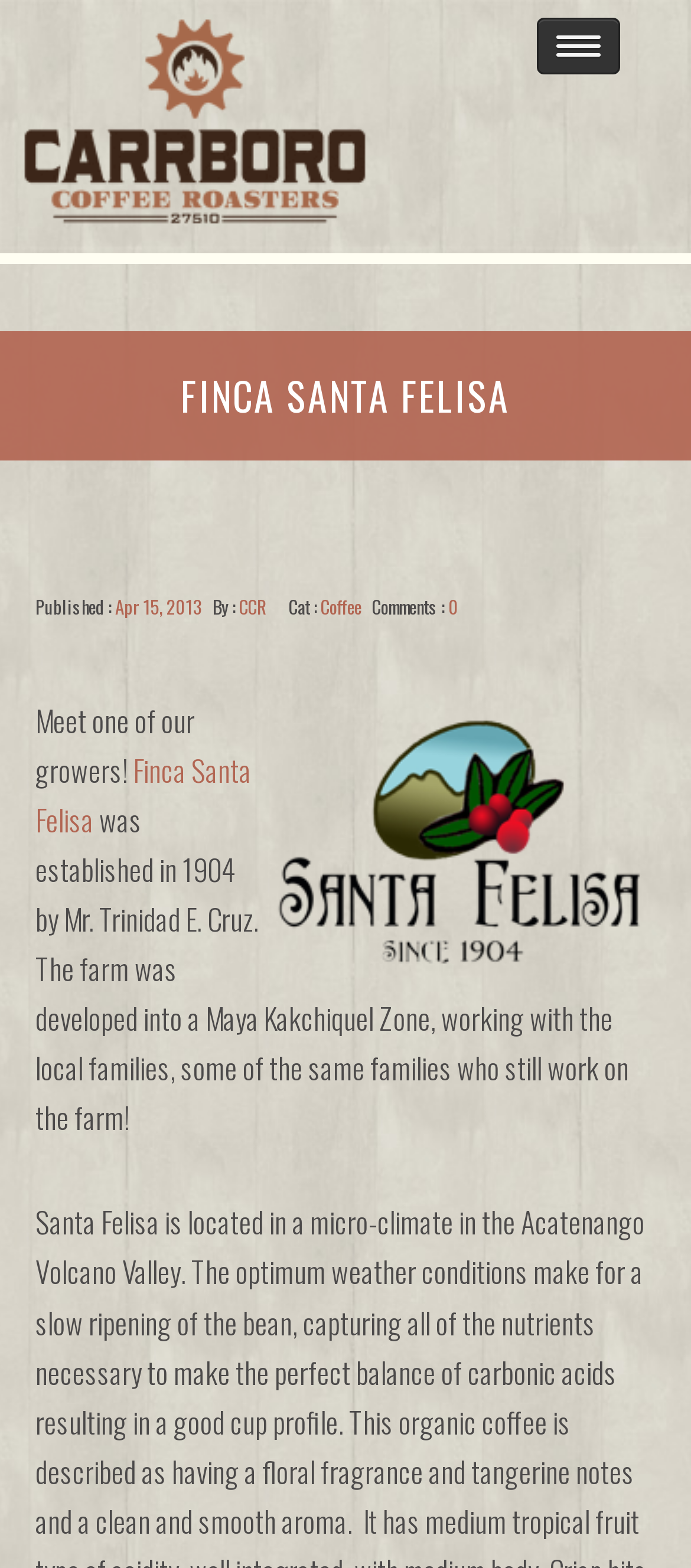What is the date of the published article?
Please answer the question with a single word or phrase, referencing the image.

Apr 15, 2013